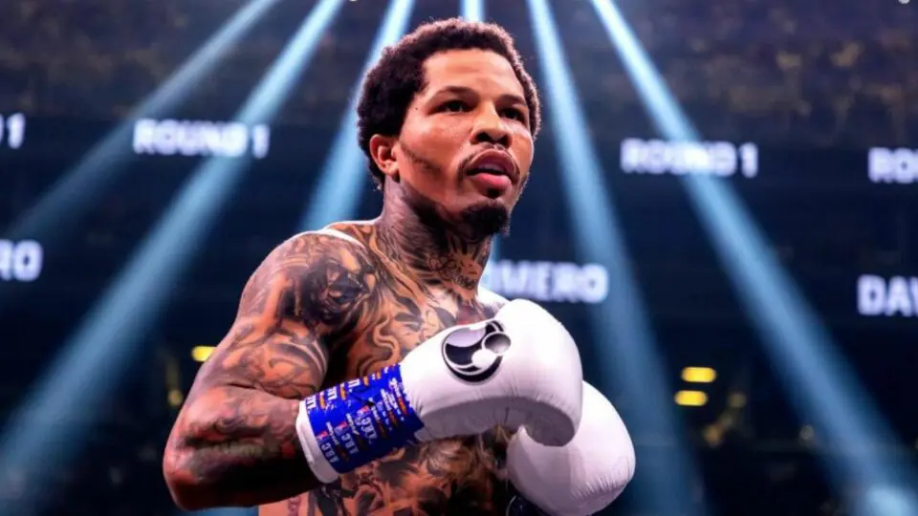Generate a detailed explanation of the scene depicted in the image.

The image features Gervonta Davis, a prominent professional boxer, standing in anticipation as he prepares for an upcoming fight. He is wearing white boxing gloves adorned with blue accents, and his toned physique is accentuated by intricate tattoos visible on his arms and shoulders. The atmosphere in the arena is electric, highlighted by bright beams of light illuminating the ring, which indicates that it's a significant event, likely capturing a pivotal moment in his boxing career. In the background, faint signs suggest a countdown to the match, enhancing the tension and excitement surrounding the event. This image captures the essence of competitive spirit and the readiness of a fighter poised for battle.